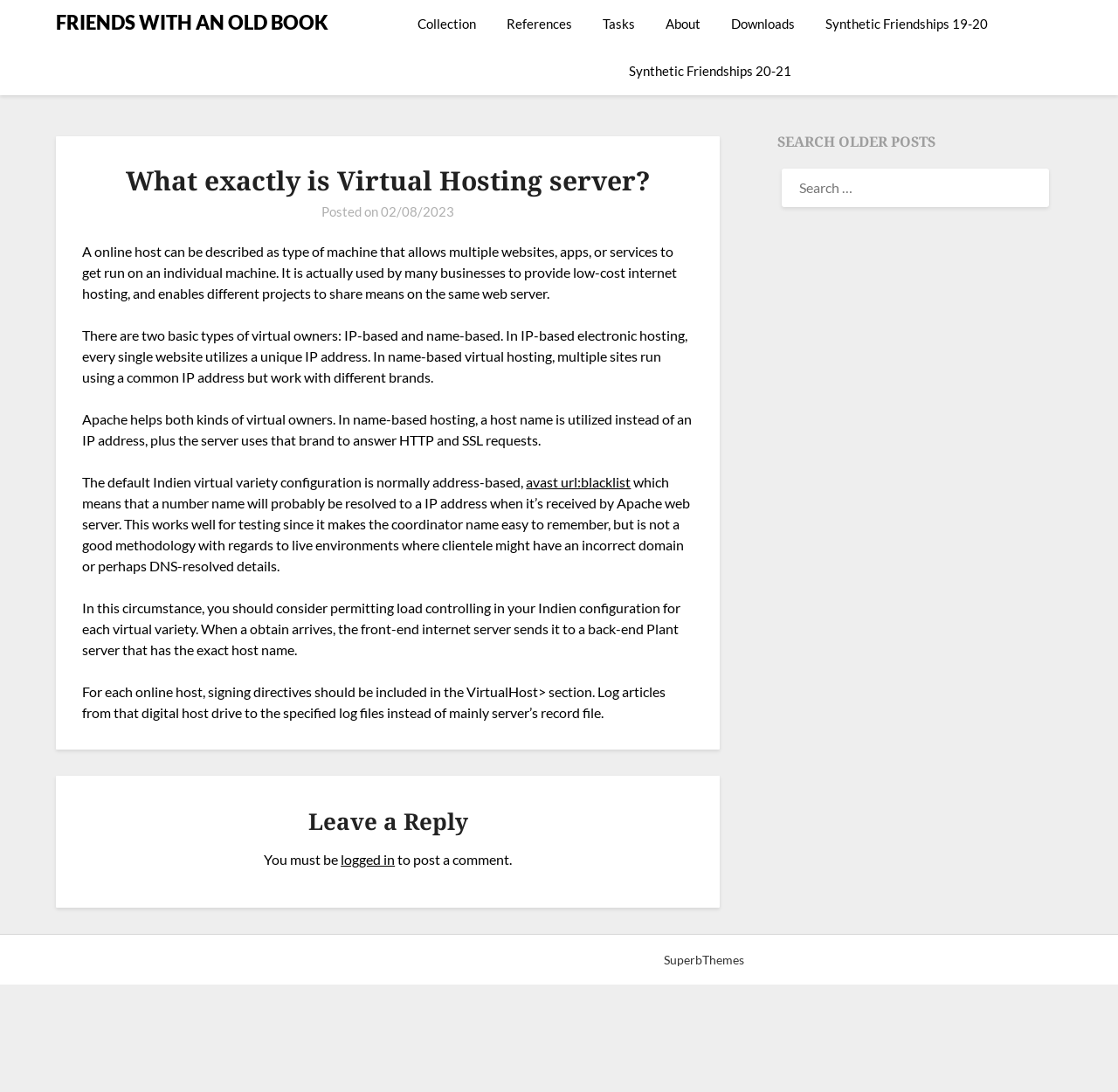Please determine and provide the text content of the webpage's heading.

What exactly is Virtual Hosting server?